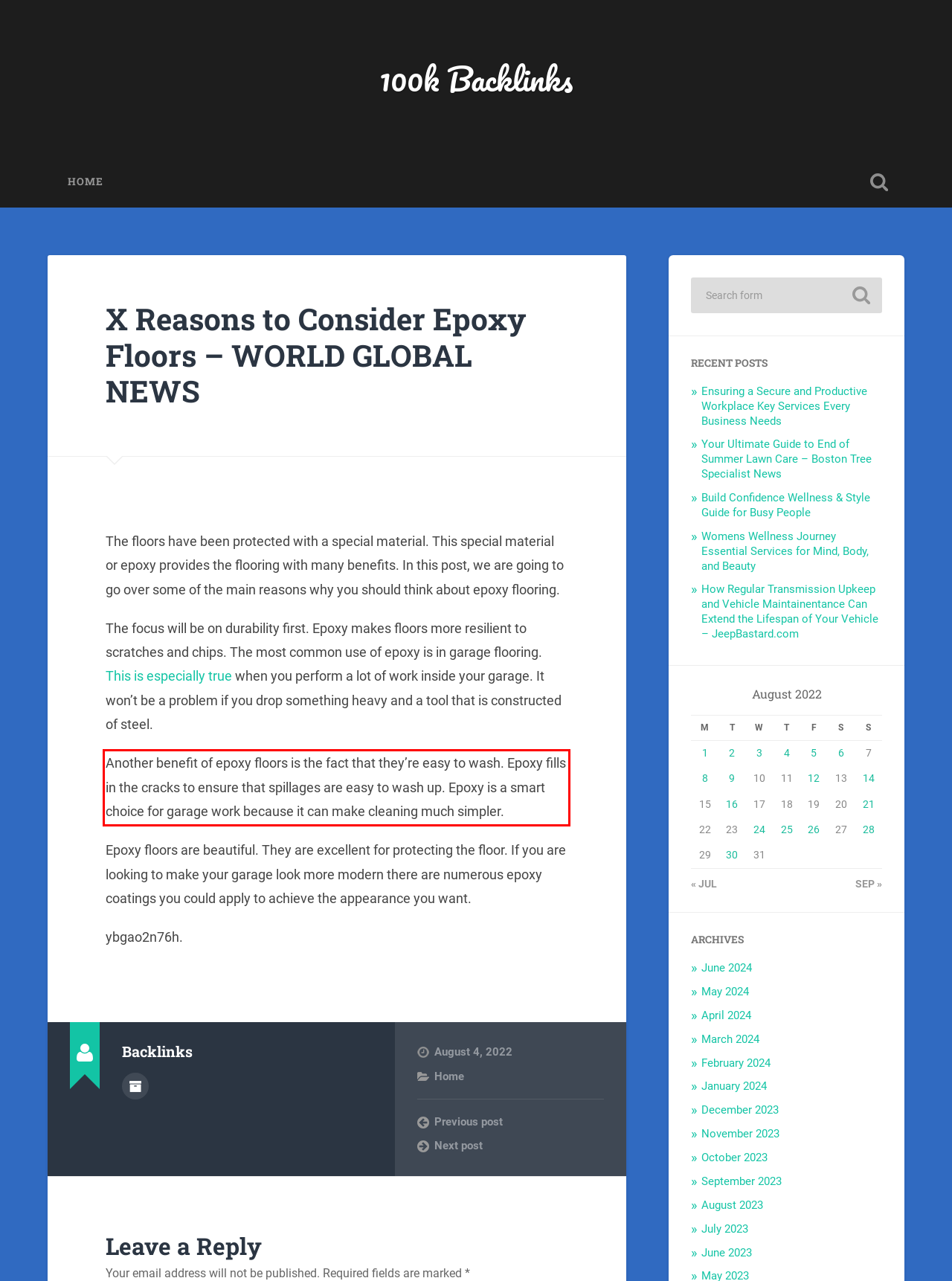Given a screenshot of a webpage, locate the red bounding box and extract the text it encloses.

Another benefit of epoxy floors is the fact that they’re easy to wash. Epoxy fills in the cracks to ensure that spillages are easy to wash up. Epoxy is a smart choice for garage work because it can make cleaning much simpler.